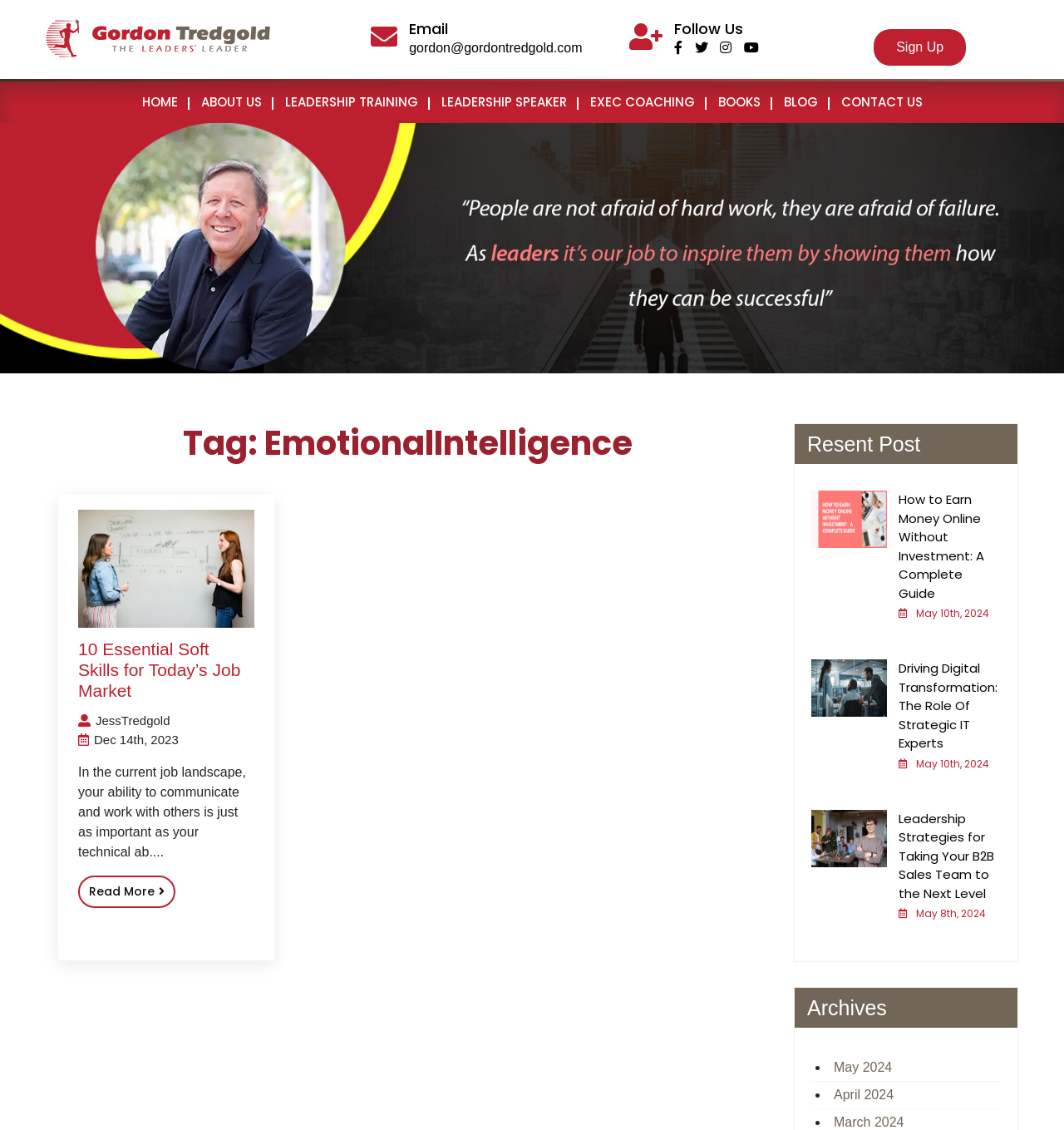Please predict the bounding box coordinates (top-left x, top-left y, bottom-right x, bottom-right y) for the UI element in the screenshot that fits the description: Books

[0.664, 0.079, 0.725, 0.102]